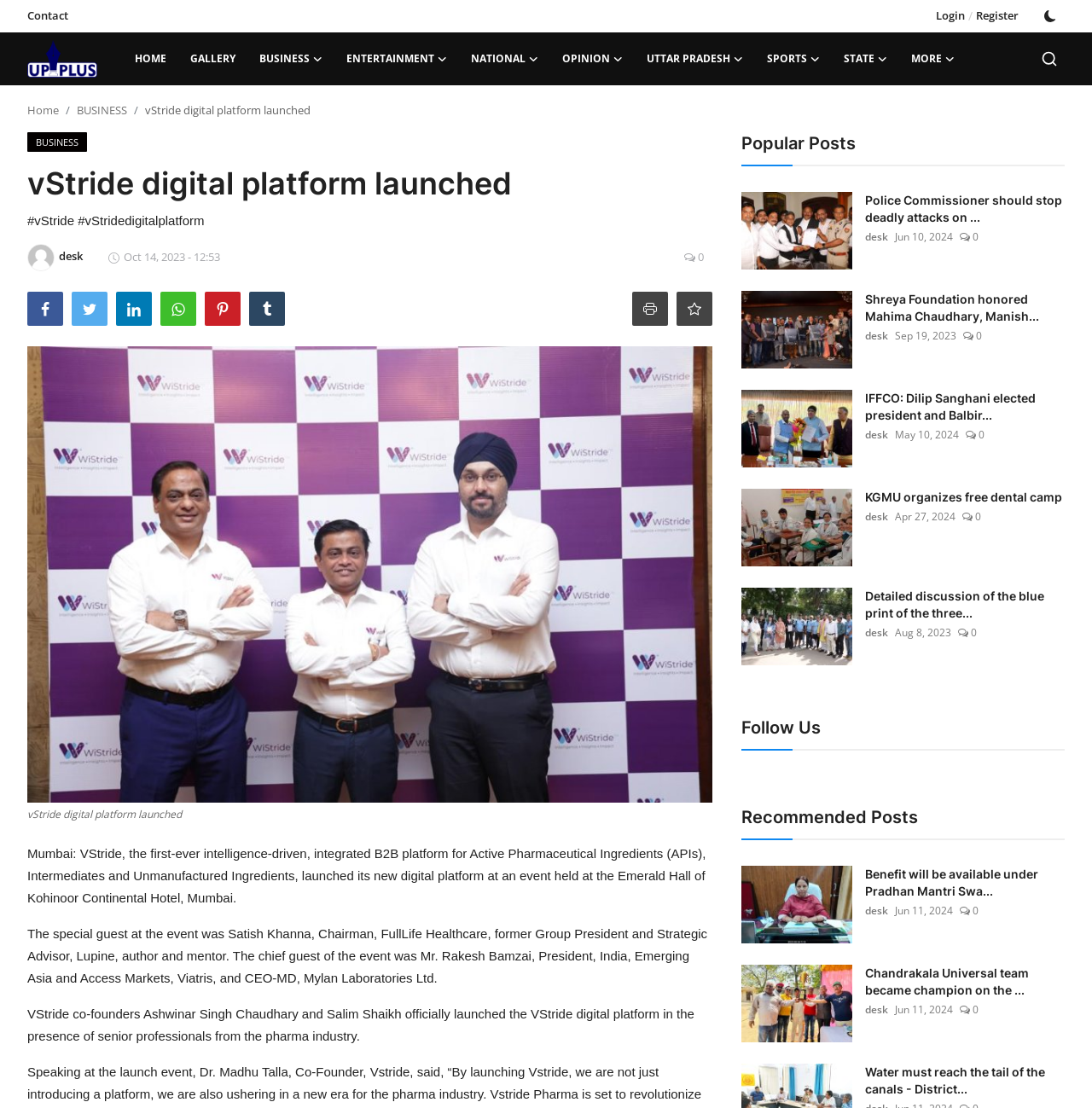Generate the text content of the main headline of the webpage.

vStride digital platform launched